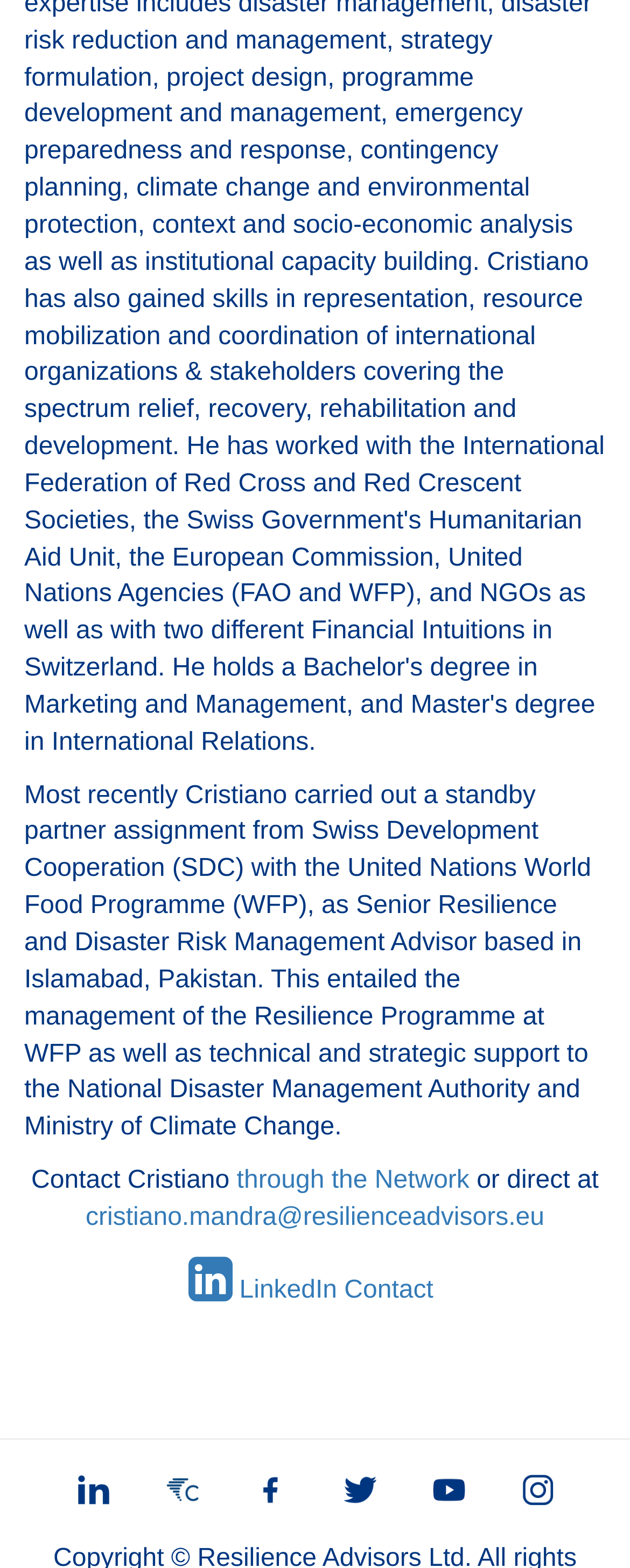Review the image closely and give a comprehensive answer to the question: What organization did Cristiano work with in Islamabad, Pakistan?

According to the text, Cristiano carried out a standby partner assignment from Swiss Development Cooperation (SDC) with the United Nations World Food Programme (WFP) in Islamabad, Pakistan.